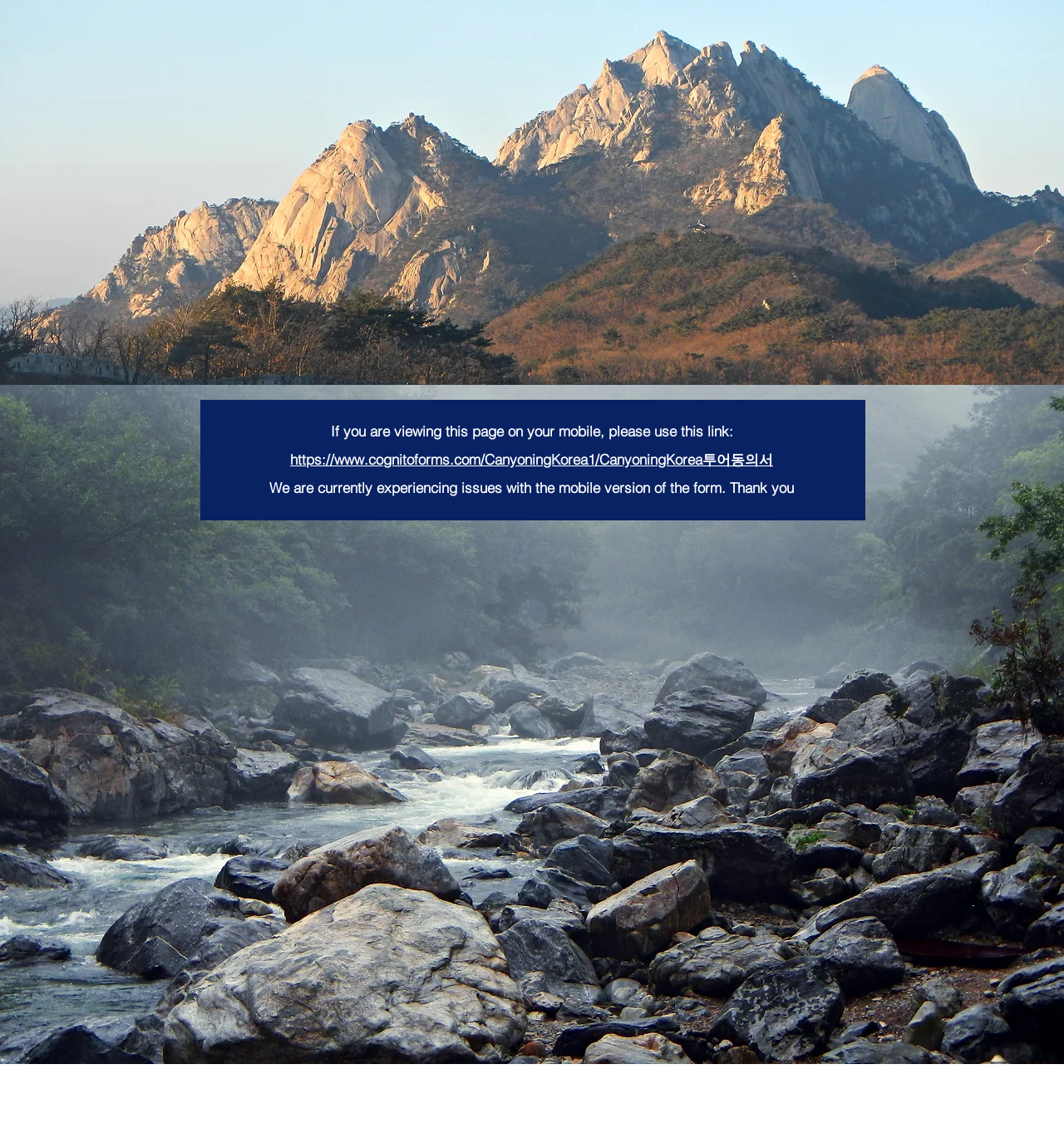Please provide the bounding box coordinates for the UI element as described: "https://www.cognitoforms.com/CanyoningKorea1/CanyoningKorea투어동의서". The coordinates must be four floats between 0 and 1, represented as [left, top, right, bottom].

[0.273, 0.392, 0.727, 0.408]